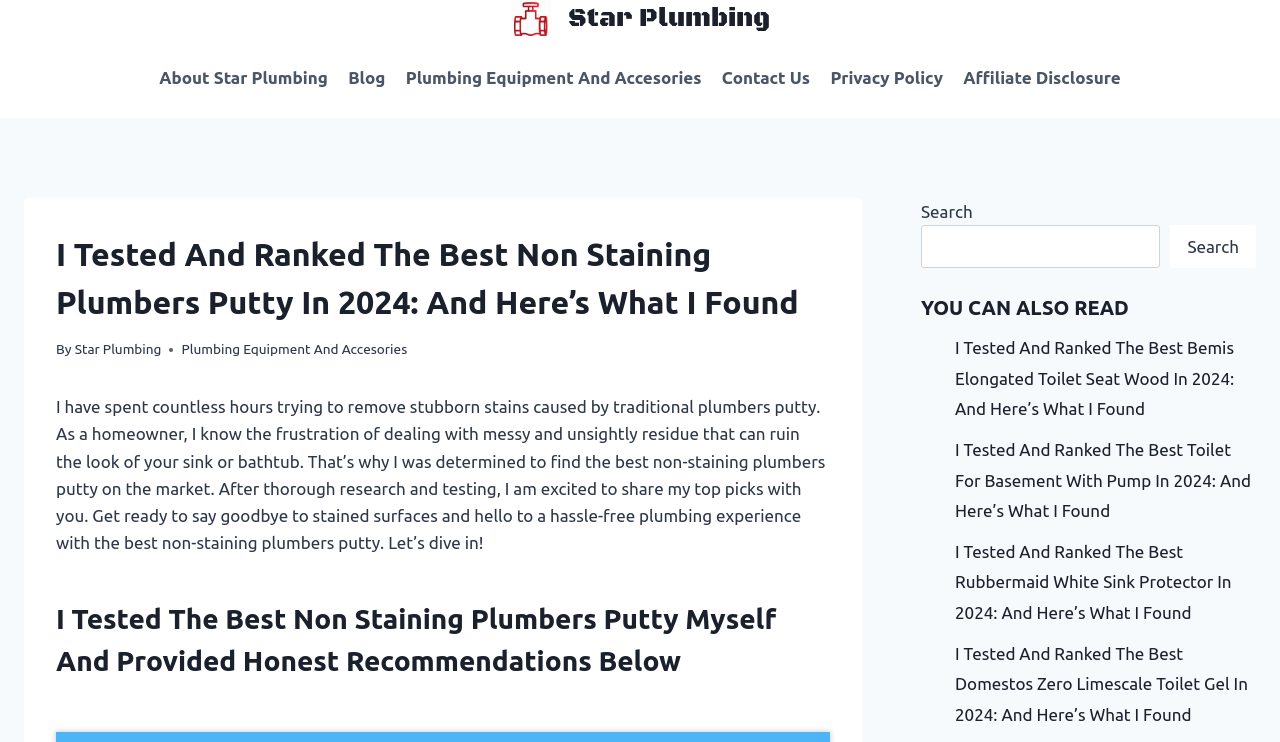Please locate the clickable area by providing the bounding box coordinates to follow this instruction: "Read about the best non-staining plumbers putty".

[0.044, 0.31, 0.648, 0.439]